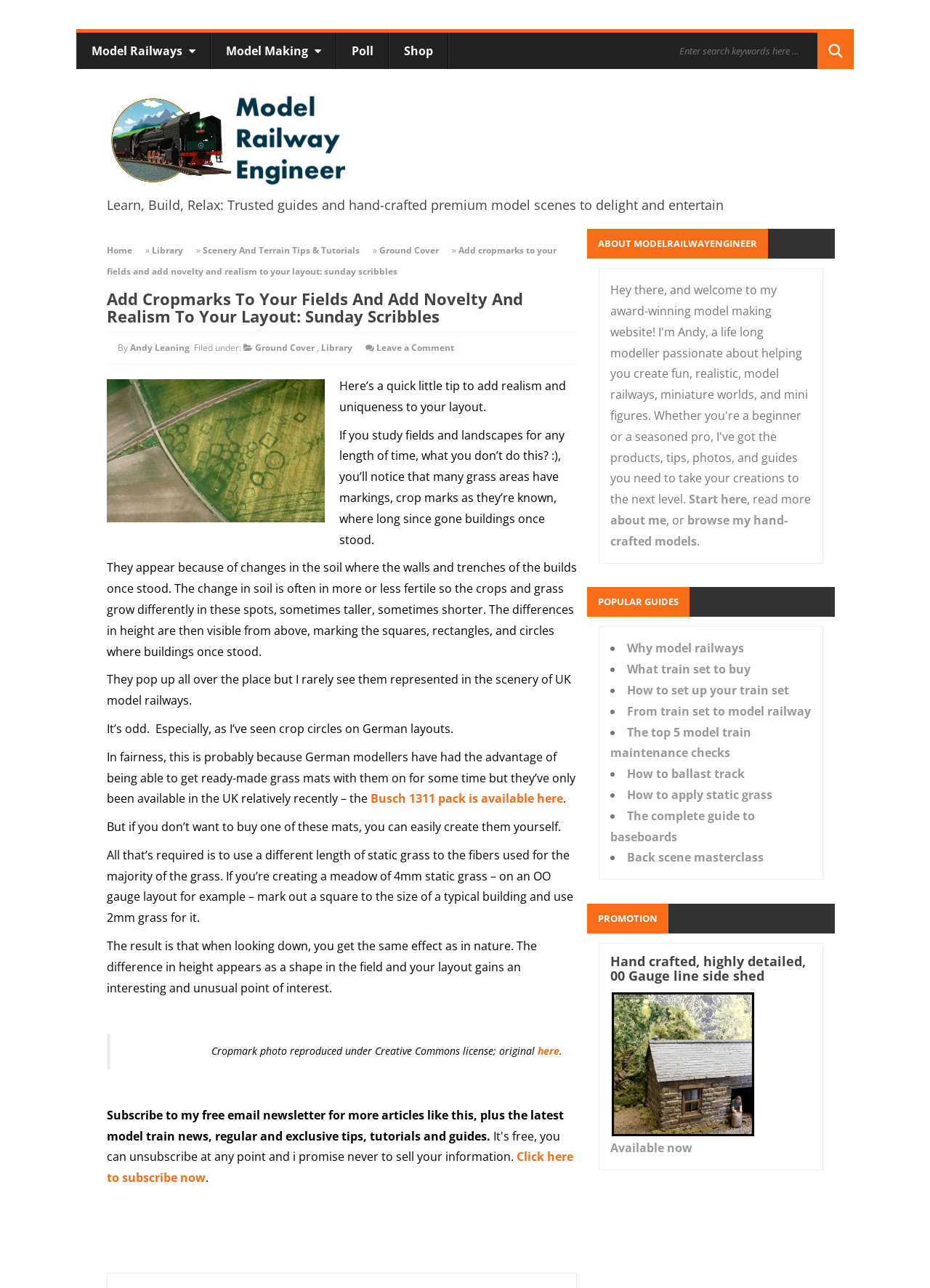Could you find the bounding box coordinates of the clickable area to complete this instruction: "Click on the 'Model Railways' link"?

[0.082, 0.025, 0.227, 0.054]